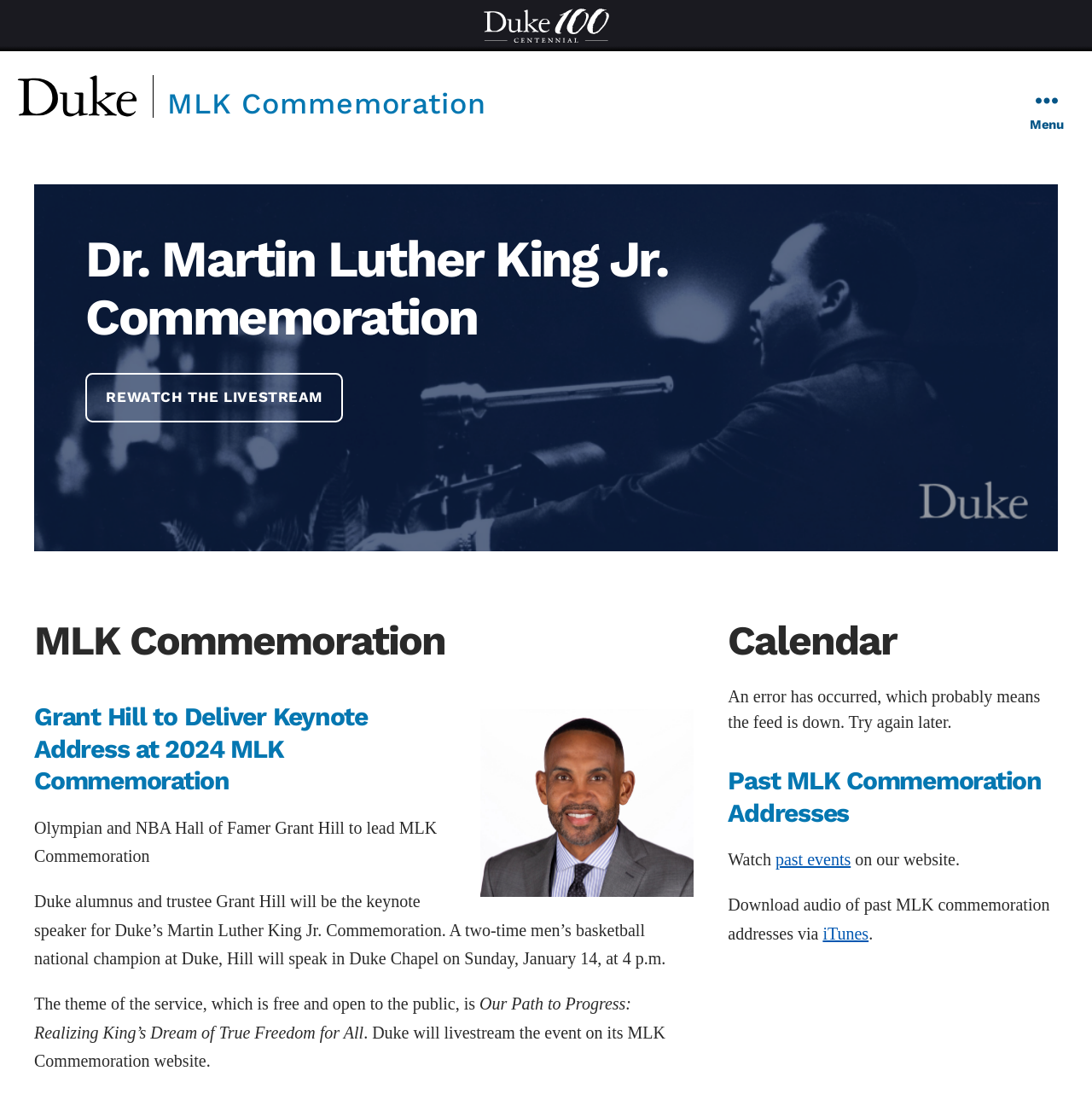What is Grant Hill’s profession?
Based on the image, respond with a single word or phrase.

NBA Hall of Famer